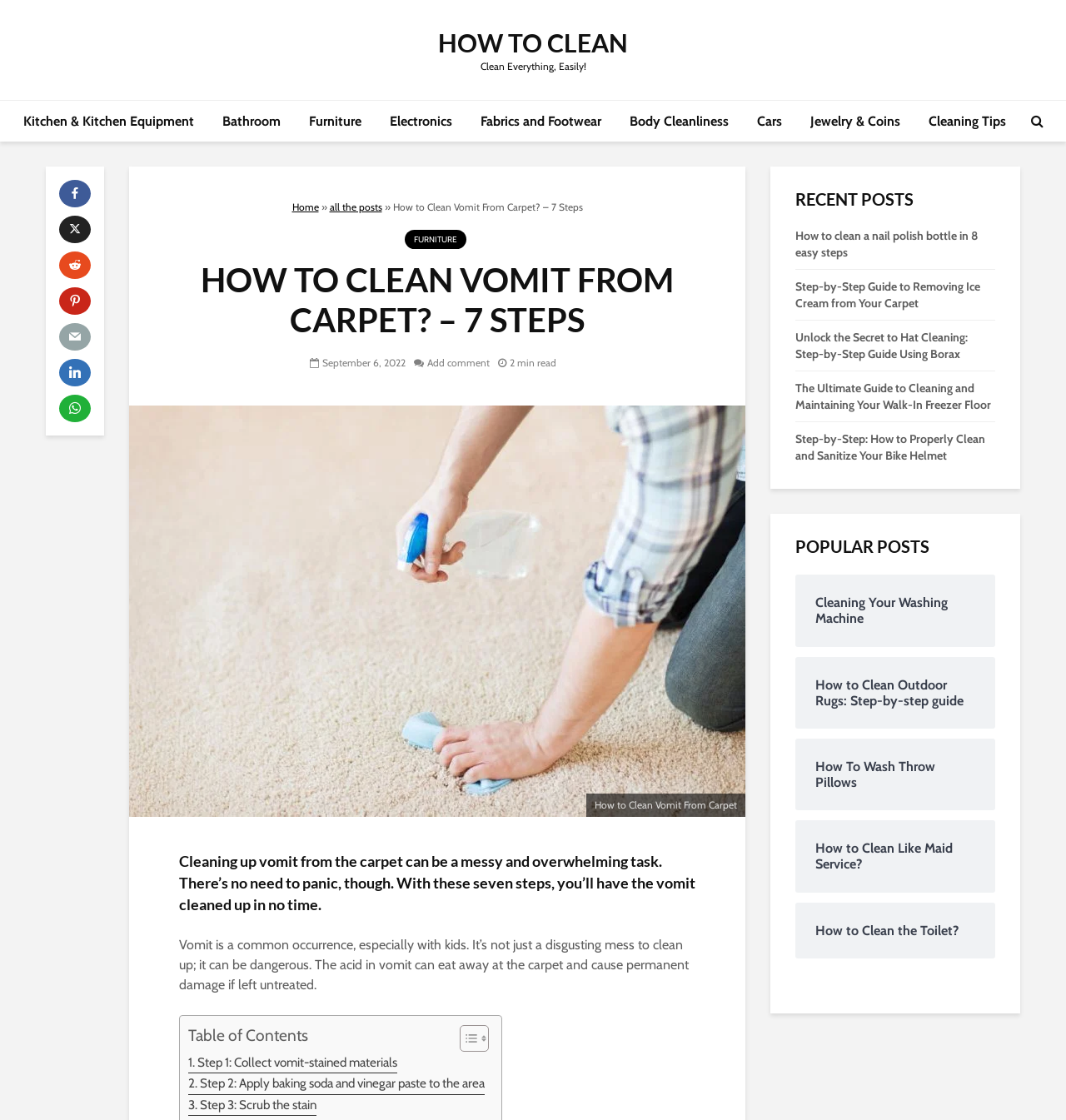Show the bounding box coordinates for the HTML element as described: "Knowledge 4 All Foundation Ltd.".

None